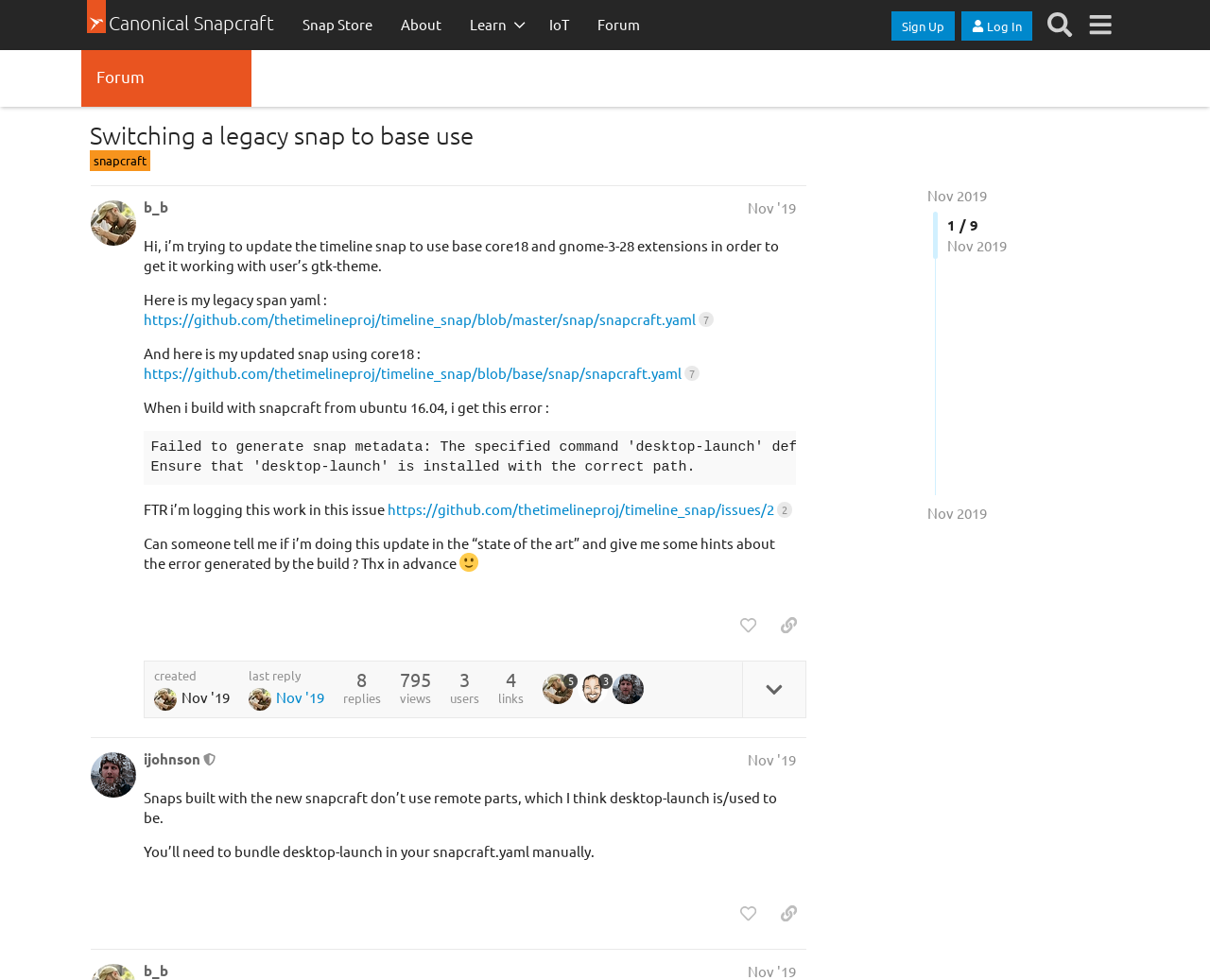Please find the bounding box coordinates of the element's region to be clicked to carry out this instruction: "Click on the 'Sign Up' button".

[0.737, 0.011, 0.789, 0.041]